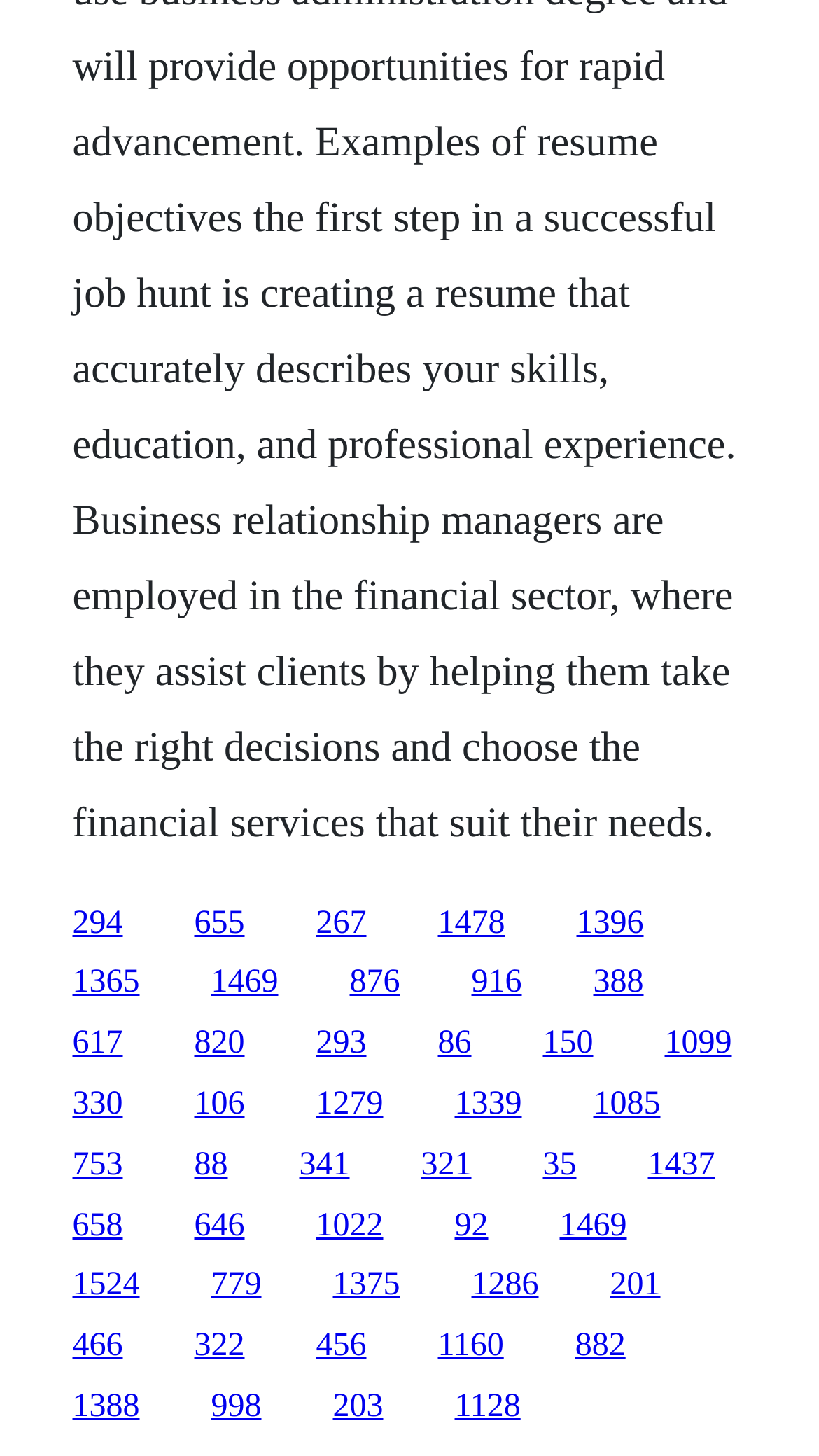Identify the bounding box for the described UI element: "86".

[0.535, 0.704, 0.576, 0.729]